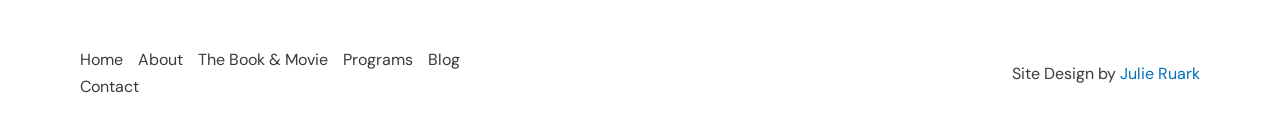Please respond to the question with a concise word or phrase:
How many sections are there in the top-level navigation?

1